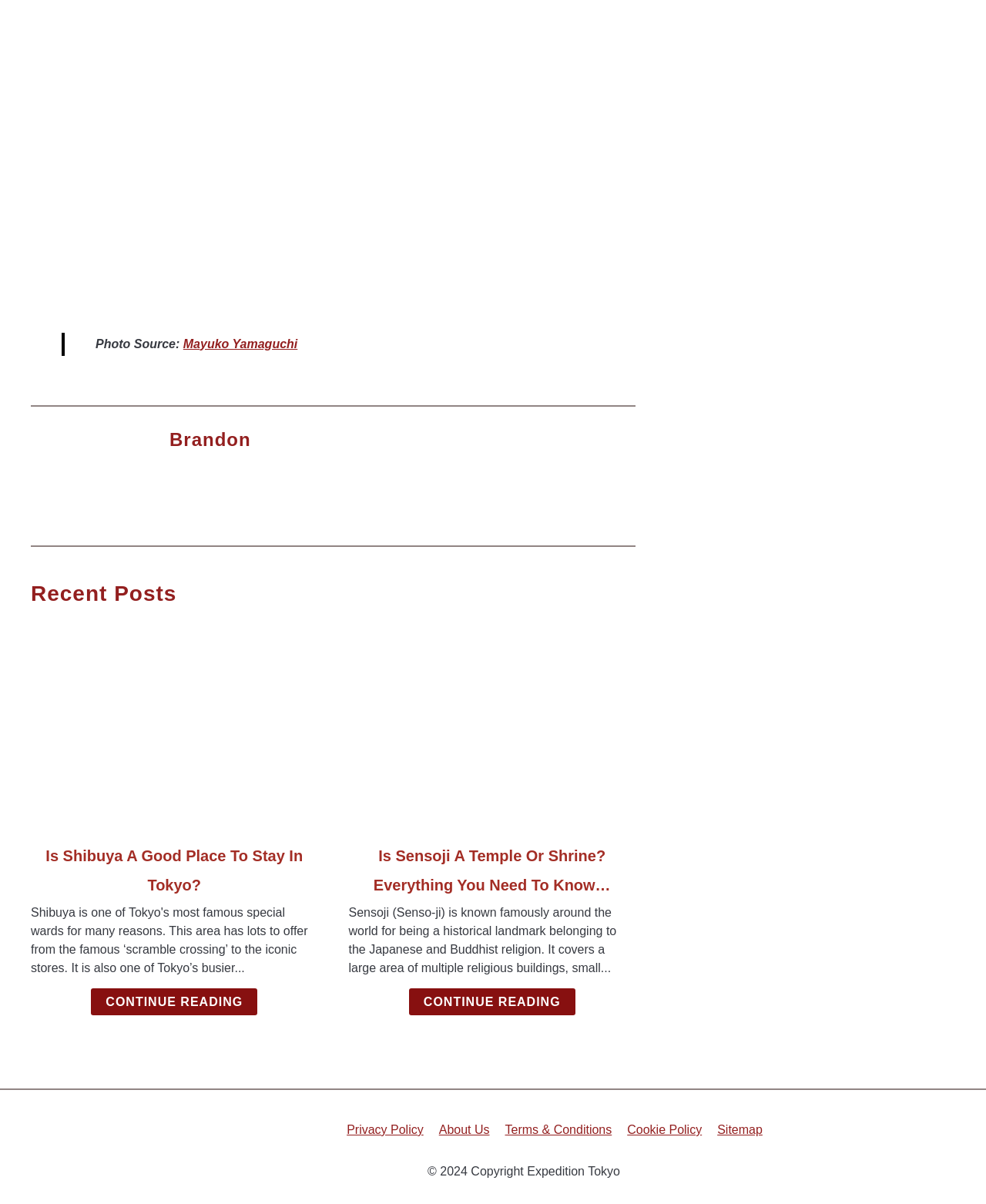Based on the description "roads in Freshford here", find the bounding box of the specified UI element.

None